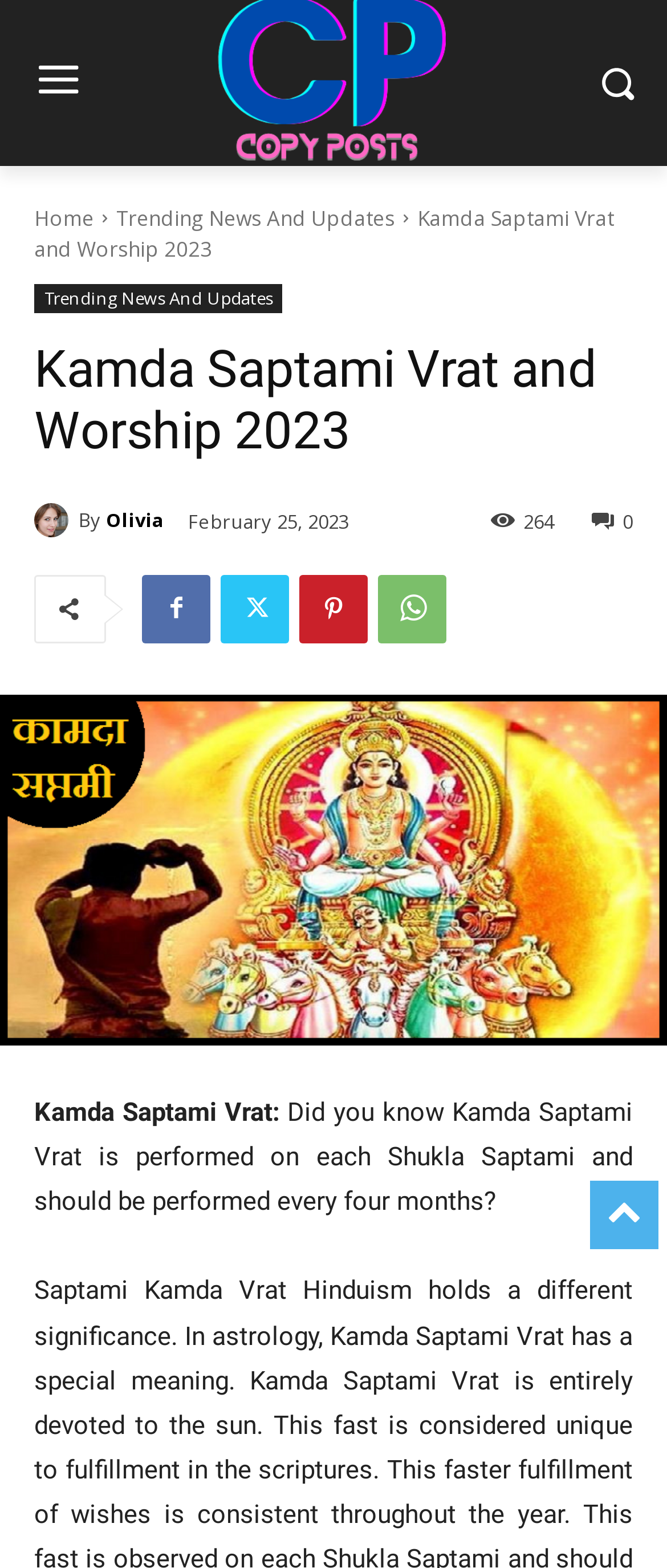Analyze the image and answer the question with as much detail as possible: 
How many views does the article have?

The view count is displayed below the author's name and publication date, and is a numerical value.